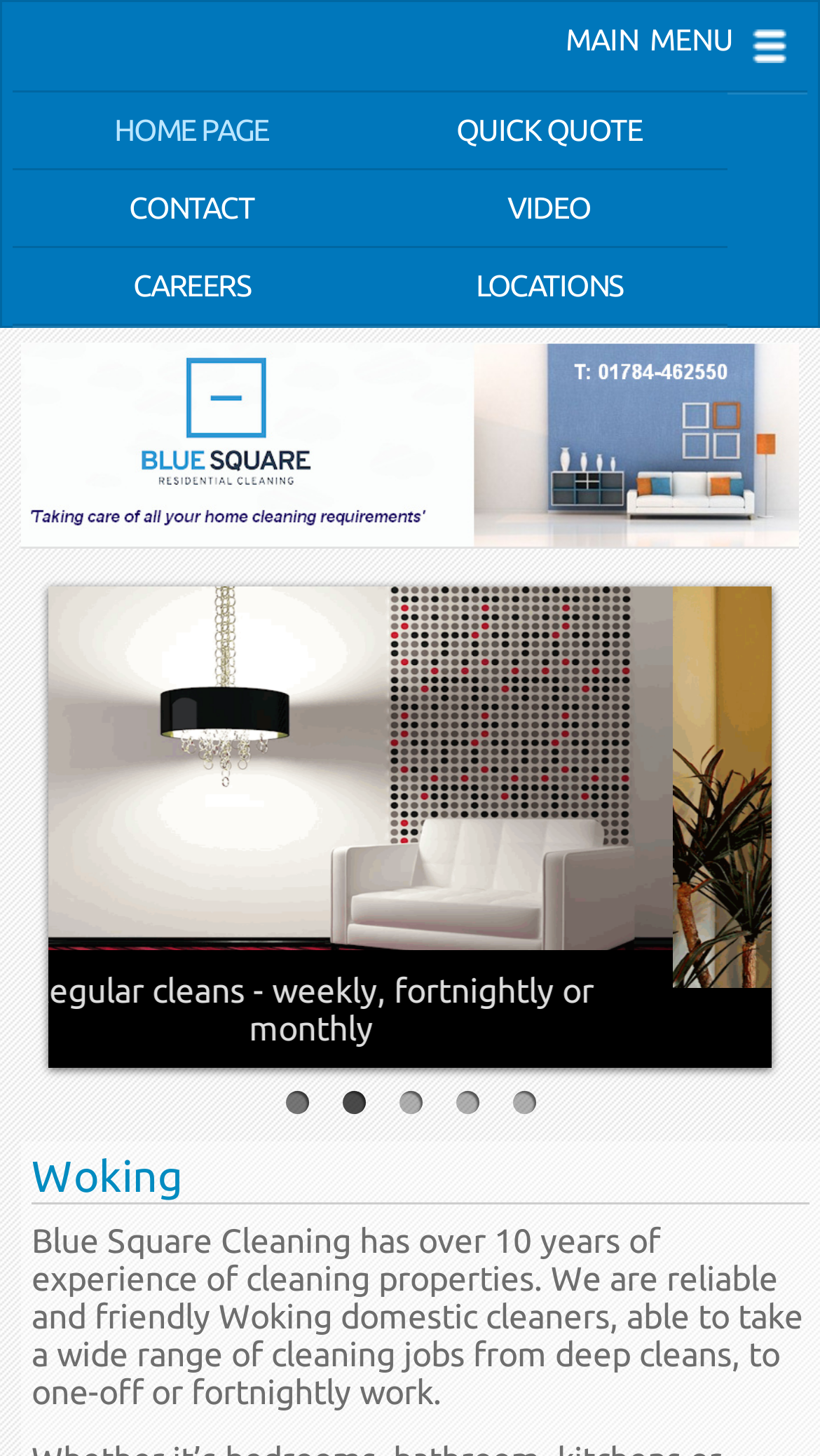Where is Blue Square Cleaning located?
Refer to the image and provide a concise answer in one word or phrase.

Woking